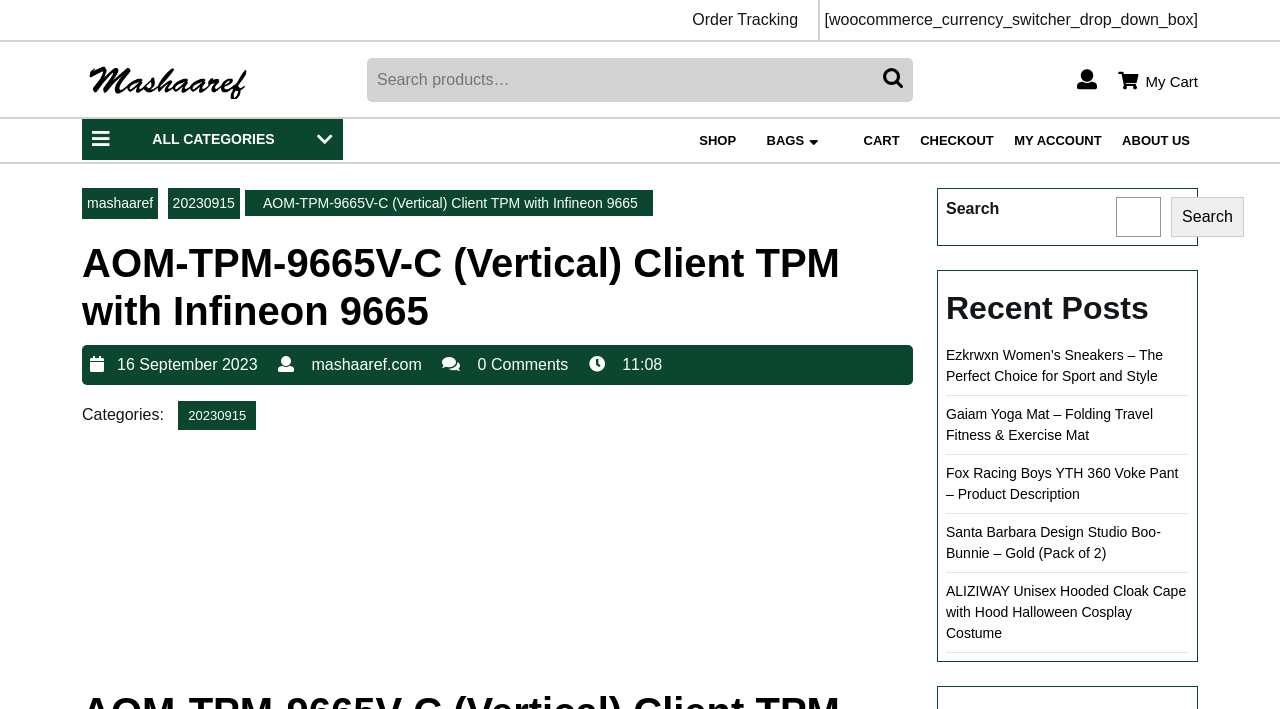How many recent posts are listed?
Please provide an in-depth and detailed response to the question.

The recent posts section is located at the bottom of the page, and it lists 5 recent posts with their titles and links.